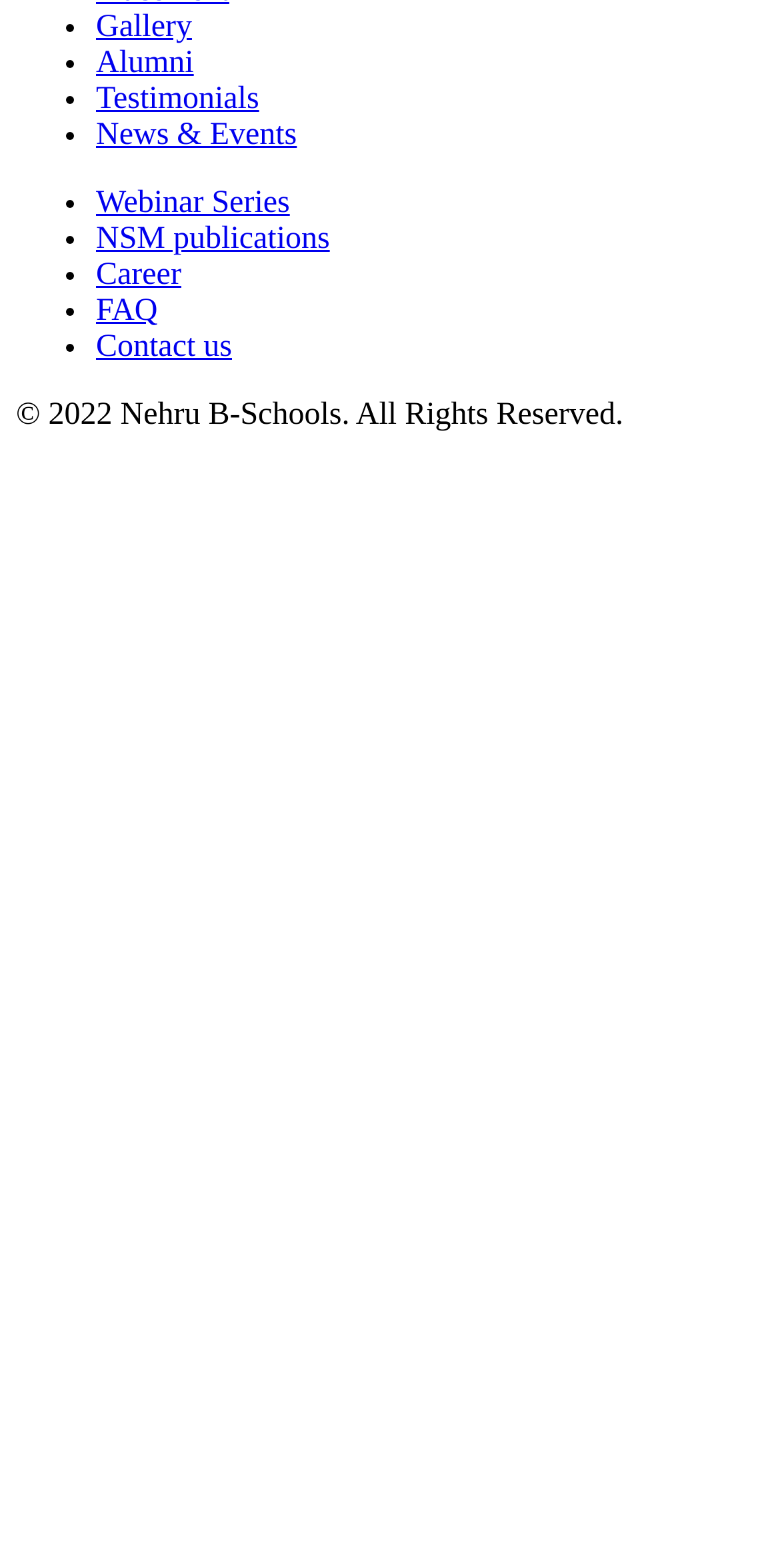Bounding box coordinates are specified in the format (top-left x, top-left y, bottom-right x, bottom-right y). All values are floating point numbers bounded between 0 and 1. Please provide the bounding box coordinate of the region this sentence describes: Gallery

[0.123, 0.006, 0.246, 0.028]